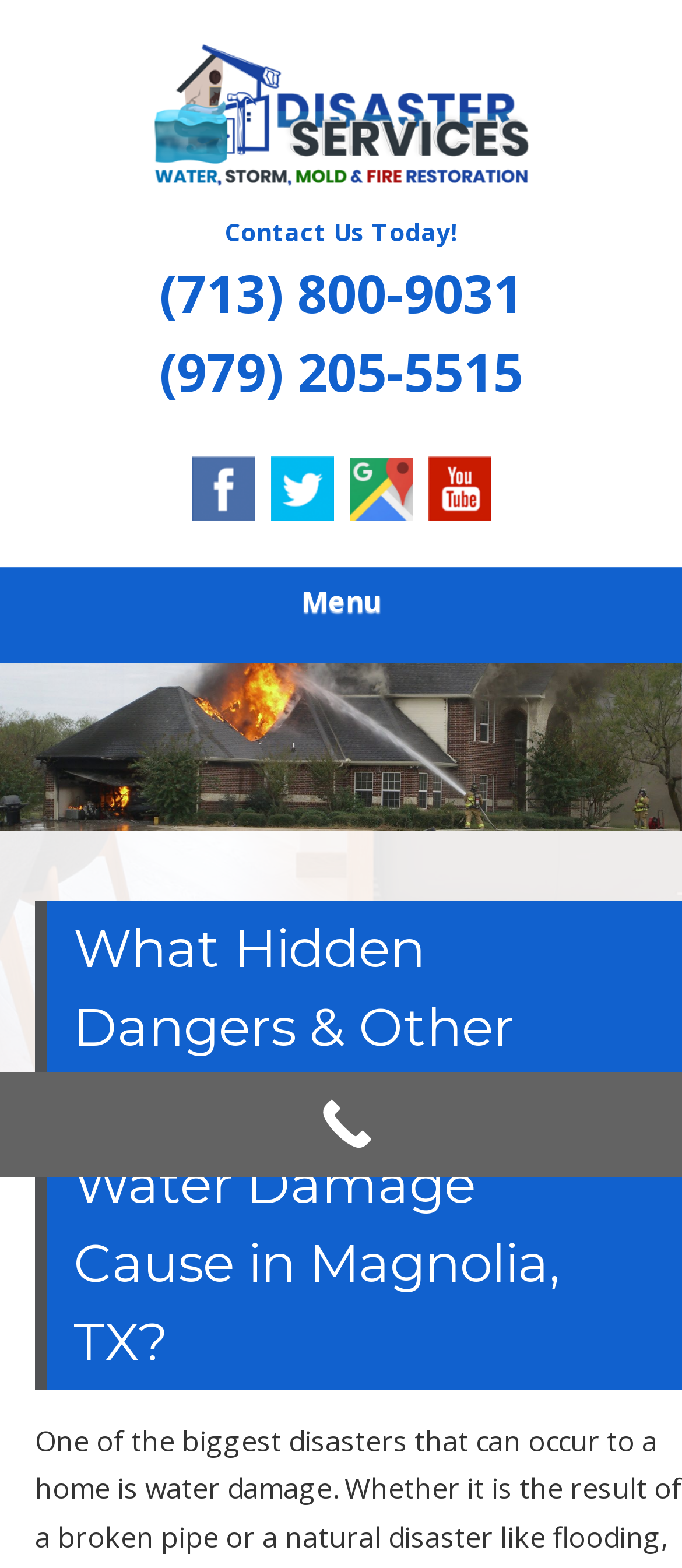Use a single word or phrase to answer the question:
What is the purpose of the 'Call Now Button'?

To call the company